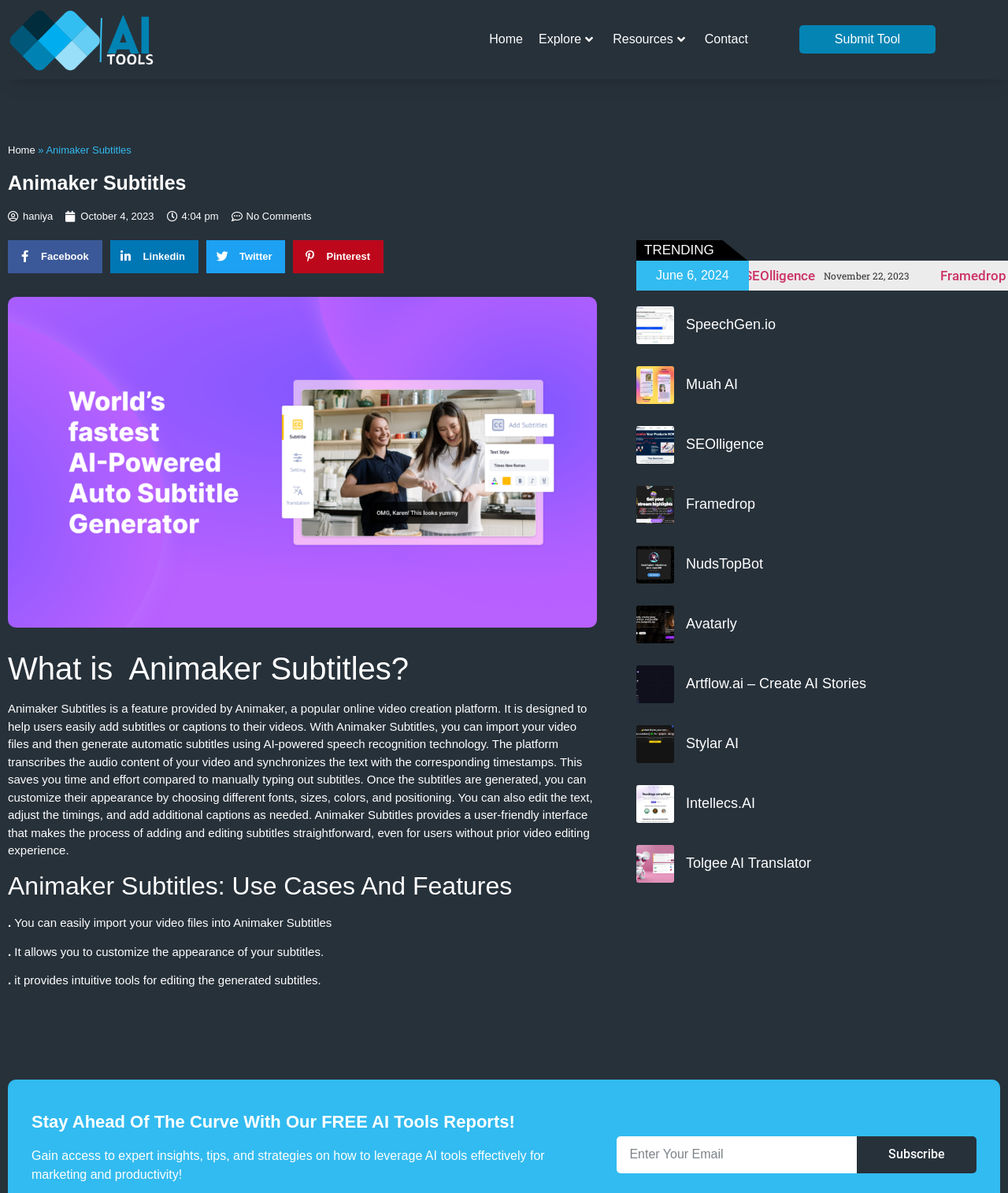Determine the bounding box coordinates of the element that should be clicked to execute the following command: "Subscribe to the AI tools report".

[0.85, 0.952, 0.969, 0.983]